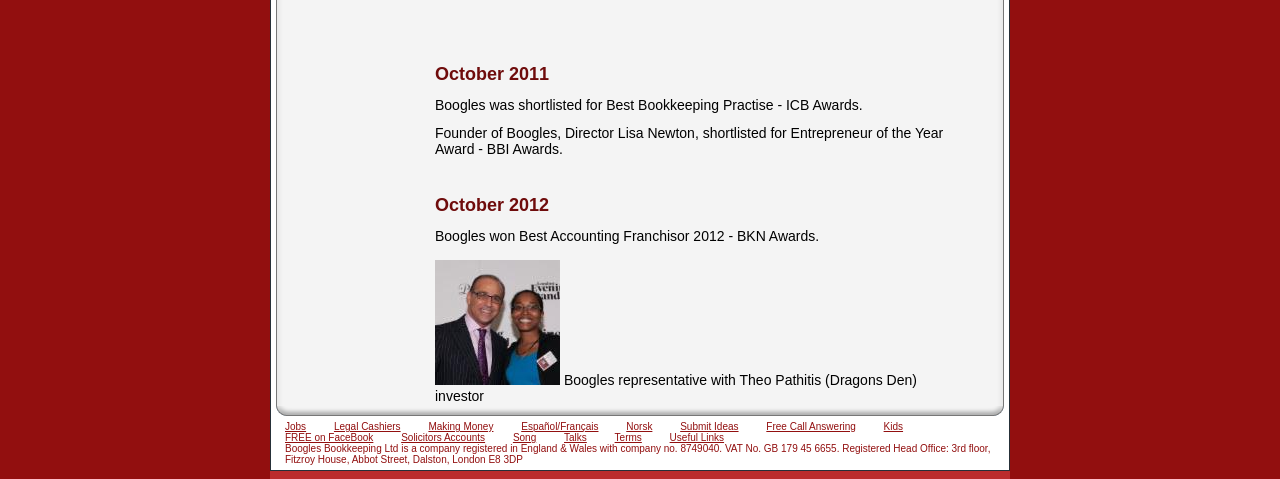From the webpage screenshot, identify the region described by Free Call Answering. Provide the bounding box coordinates as (top-left x, top-left y, bottom-right x, bottom-right y), with each value being a floating point number between 0 and 1.

[0.599, 0.879, 0.669, 0.902]